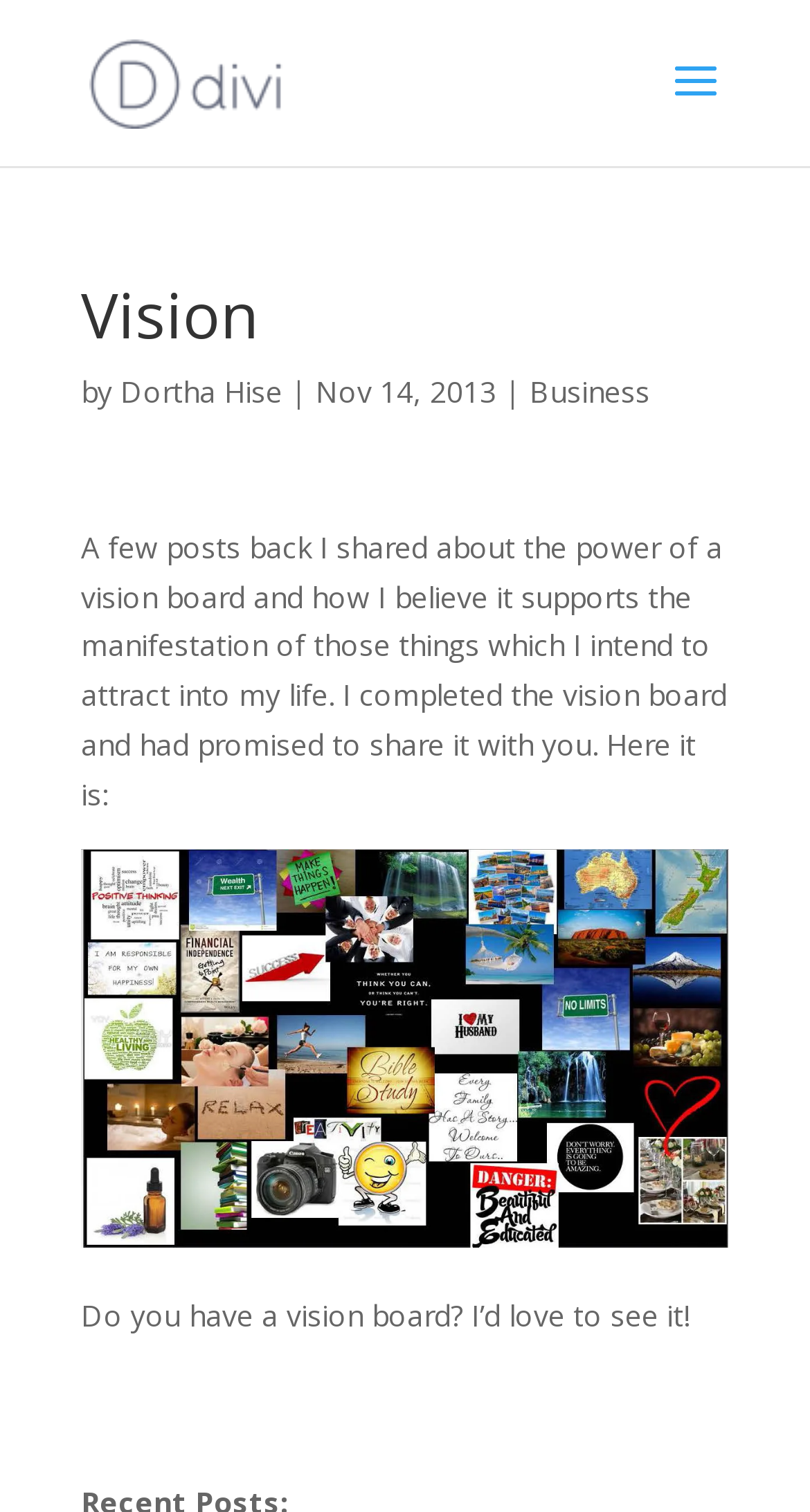Given the description: "Dortha Hise", determine the bounding box coordinates of the UI element. The coordinates should be formatted as four float numbers between 0 and 1, [left, top, right, bottom].

[0.149, 0.246, 0.349, 0.272]